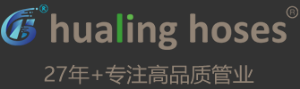Explain the scene depicted in the image, including all details.

The image features the logo of "Hualing Hoses," prominently displaying the brand name in a modern and stylized font. Accompanying the brand name, the text highlights "27年 + 专注高品质管业," which translates to "27 years + dedicated to high-quality pipeline industry." This logo symbolizes Hualing's long-standing commitment to quality and innovation within the hose manufacturing sector. The design combines a professional aesthetic with a contemporary flair, reflecting the company's ethos of excellence and reliability in their products.